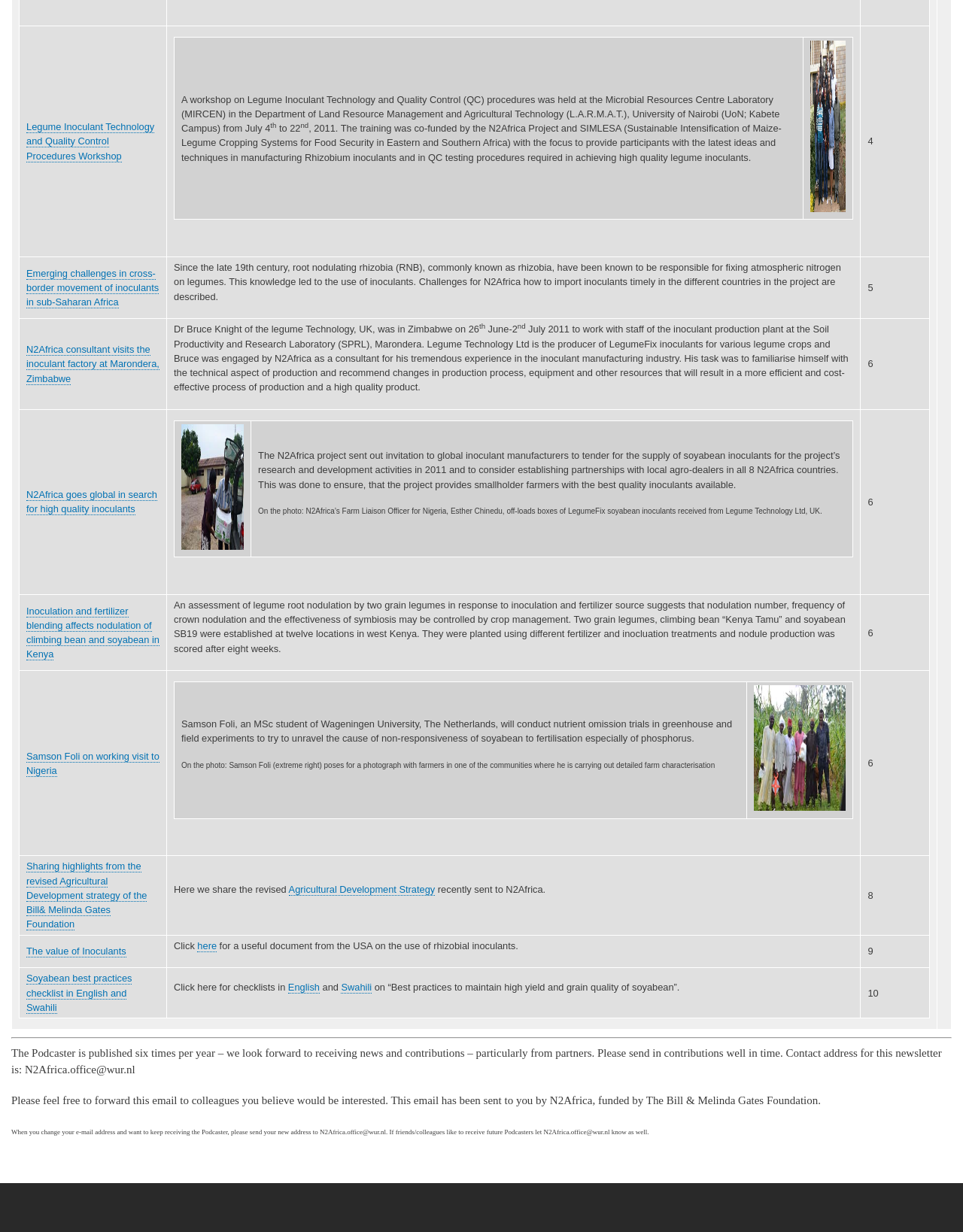Identify the bounding box for the described UI element. Provide the coordinates in (top-left x, top-left y, bottom-right x, bottom-right y) format with values ranging from 0 to 1: Swahili

[0.354, 0.797, 0.386, 0.806]